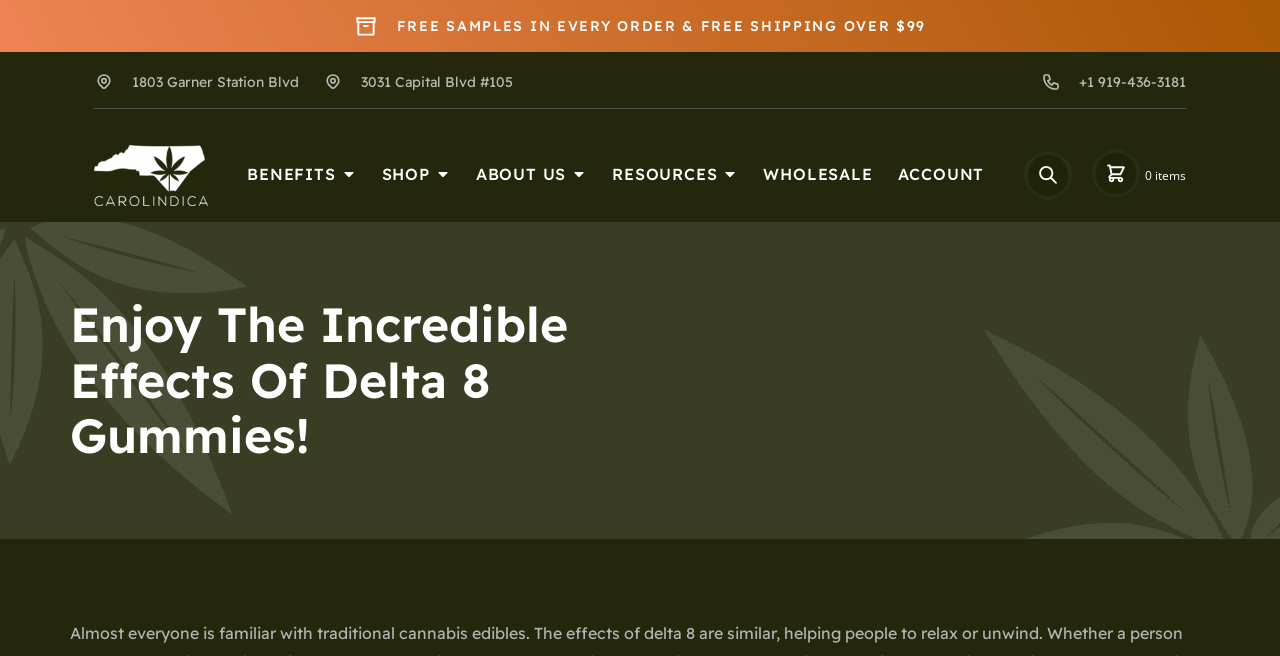How many items are in the cart?
Using the image, provide a concise answer in one word or a short phrase.

0